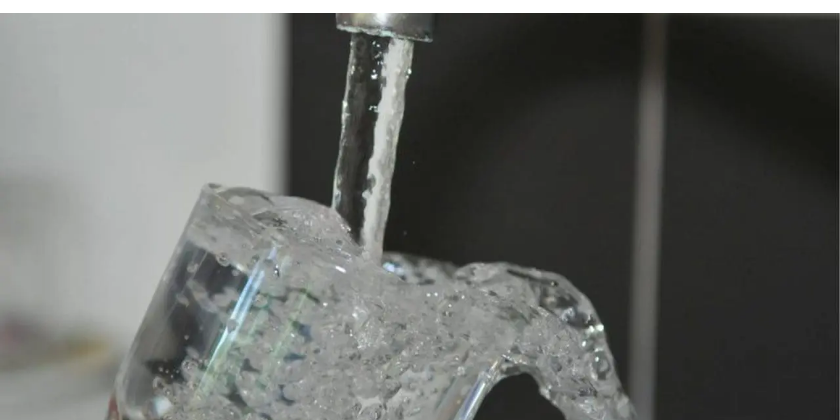What is the concern raised in the 'Blue Drop National Report'?
Using the information from the image, give a concise answer in one word or a short phrase.

Degradation of drinking water quality